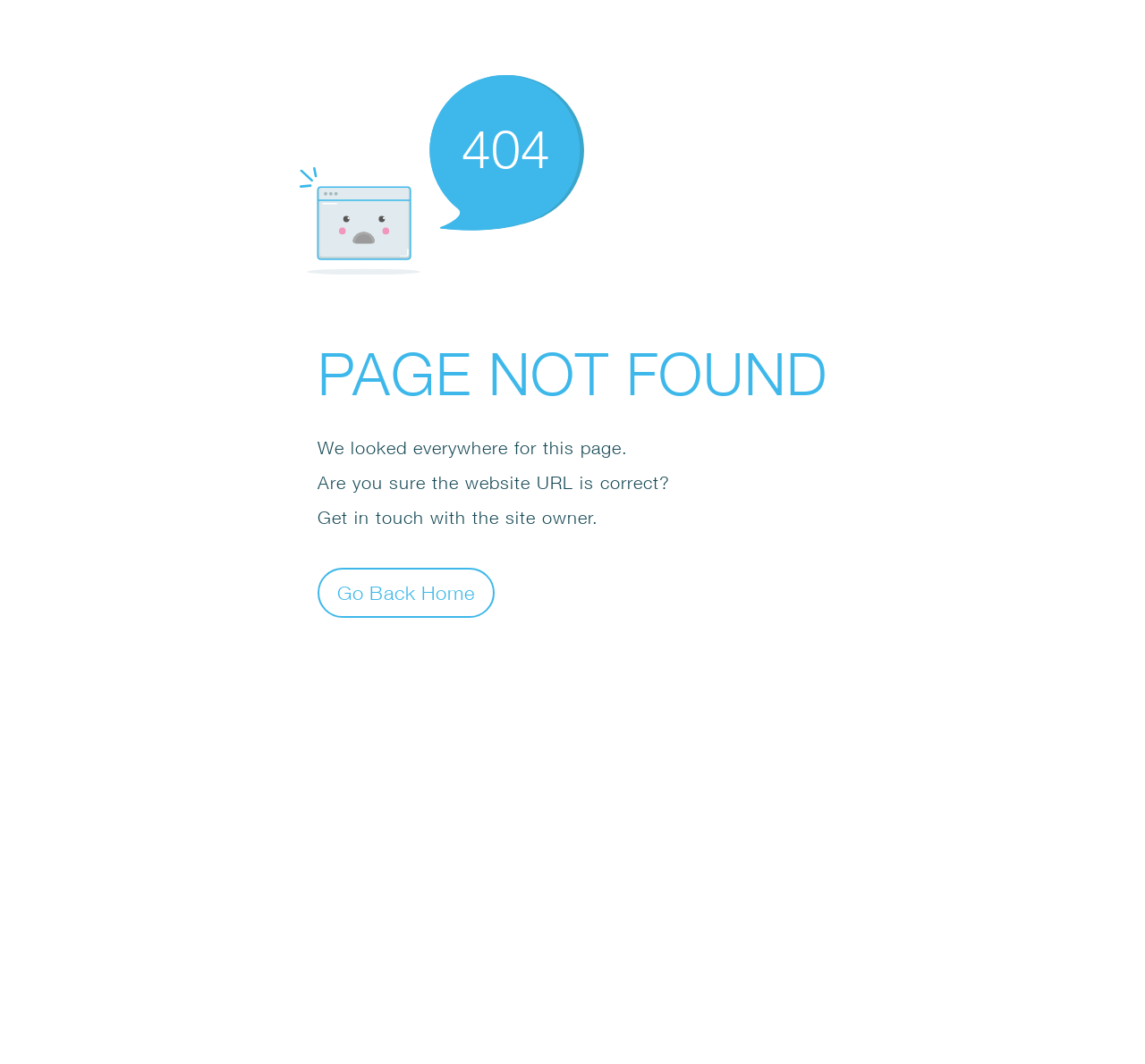Answer in one word or a short phrase: 
What is the suggestion provided to the user?

Get in touch with the site owner